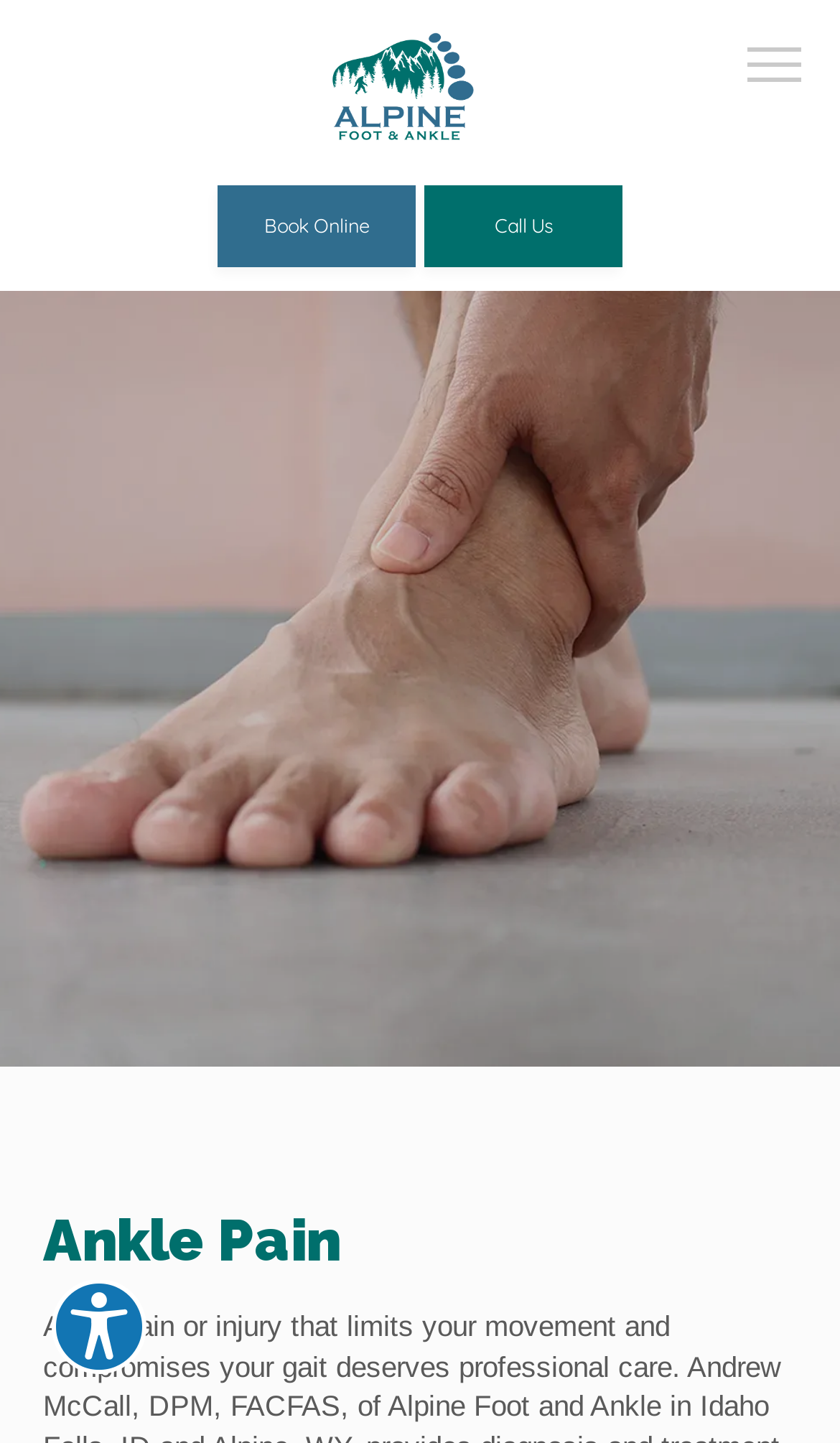Using the format (top-left x, top-left y, bottom-right x, bottom-right y), provide the bounding box coordinates for the described UI element. All values should be floating point numbers between 0 and 1: alt="Logo"

[0.198, 0.0, 0.761, 0.112]